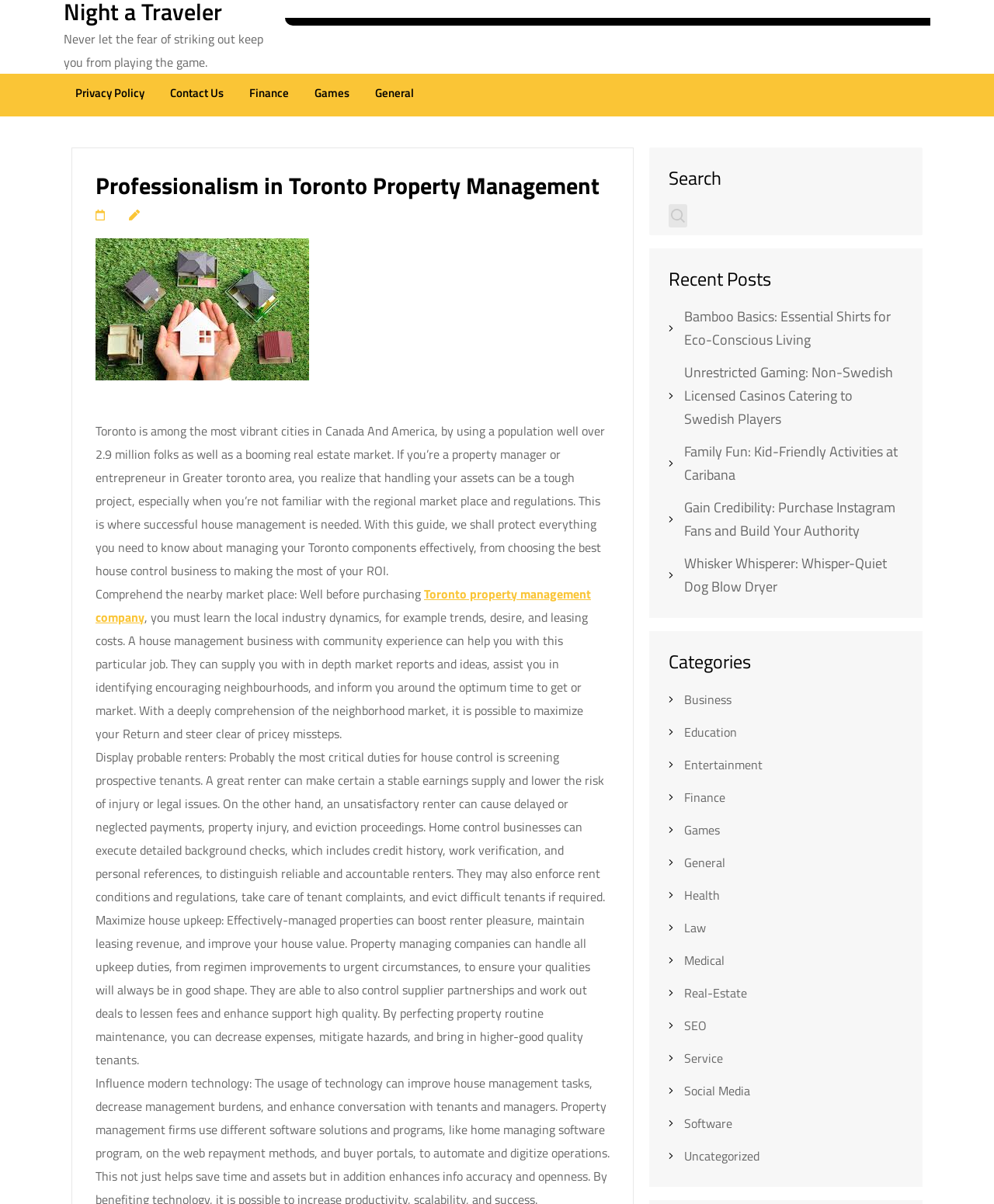Refer to the image and provide an in-depth answer to the question:
What is the function of the search box?

The search box is located at the top right corner of the webpage, and it allows users to input keywords or phrases to search for specific content within the webpage. This suggests that the function of the search box is to facilitate quick and easy searching of relevant information on the webpage.